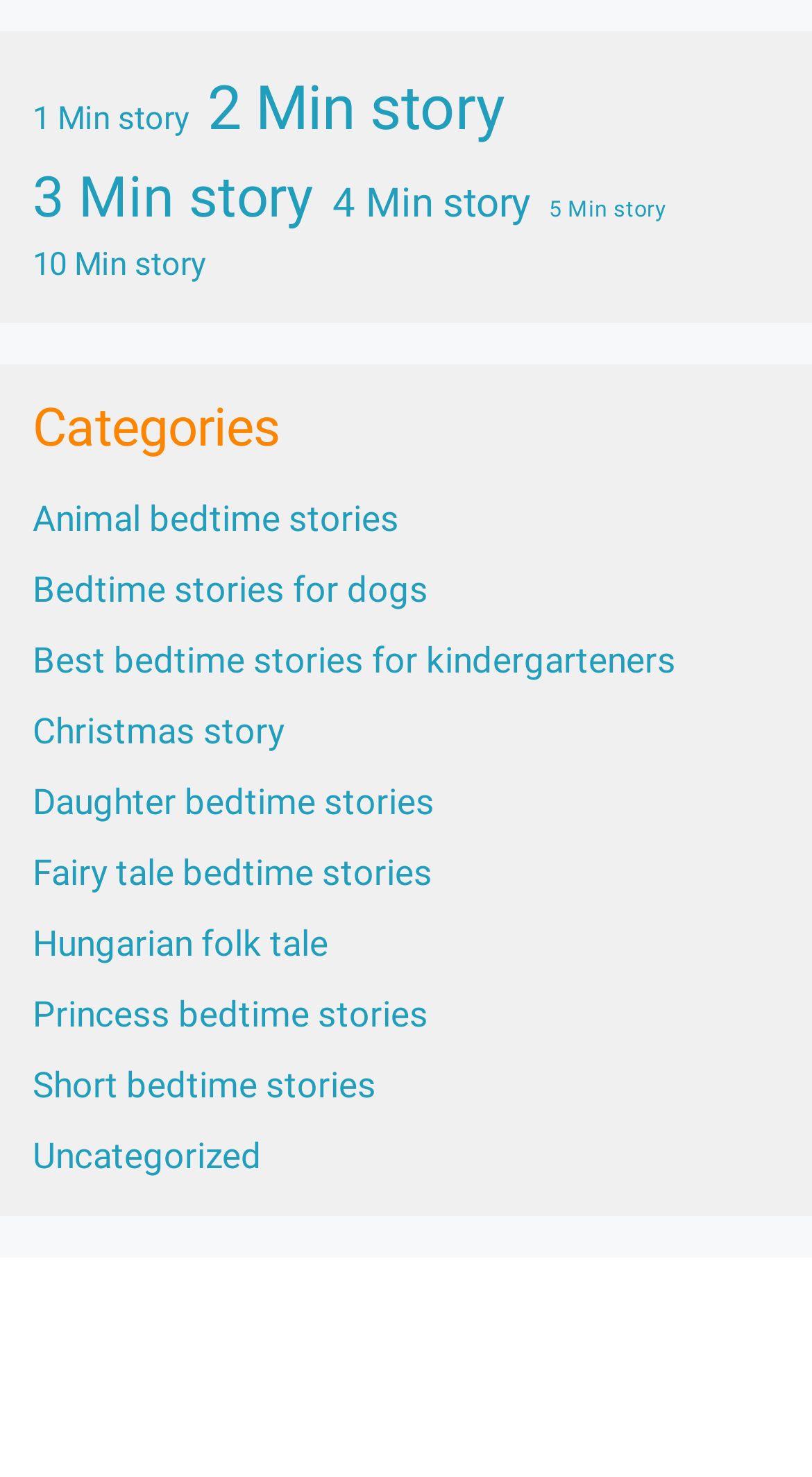Determine the bounding box coordinates of the region to click in order to accomplish the following instruction: "Read a 10 minute story". Provide the coordinates as four float numbers between 0 and 1, specifically [left, top, right, bottom].

[0.04, 0.164, 0.253, 0.196]